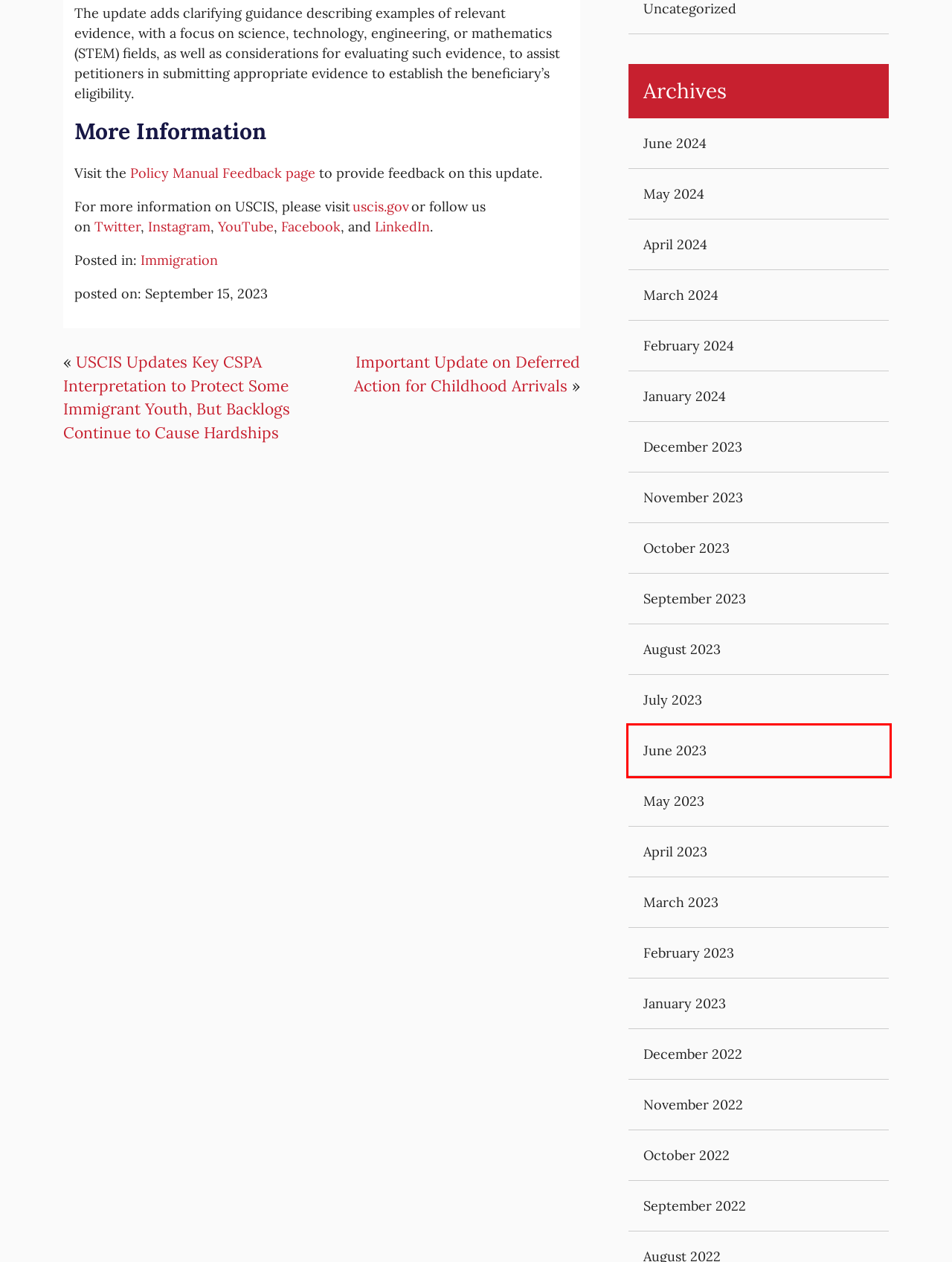You have been given a screenshot of a webpage with a red bounding box around a UI element. Select the most appropriate webpage description for the new webpage that appears after clicking the element within the red bounding box. The choices are:
A. September 2022 - The Anwari Law Firm, PC
B. June 2023 - The Anwari Law Firm, PC
C. July 2023 - The Anwari Law Firm, PC
D. April 2023 - The Anwari Law Firm, PC
E. June 2024 - The Anwari Law Firm, PC
F. October 2023 - The Anwari Law Firm, PC
G. May 2023 - The Anwari Law Firm, PC
H. December 2022 - The Anwari Law Firm, PC

B